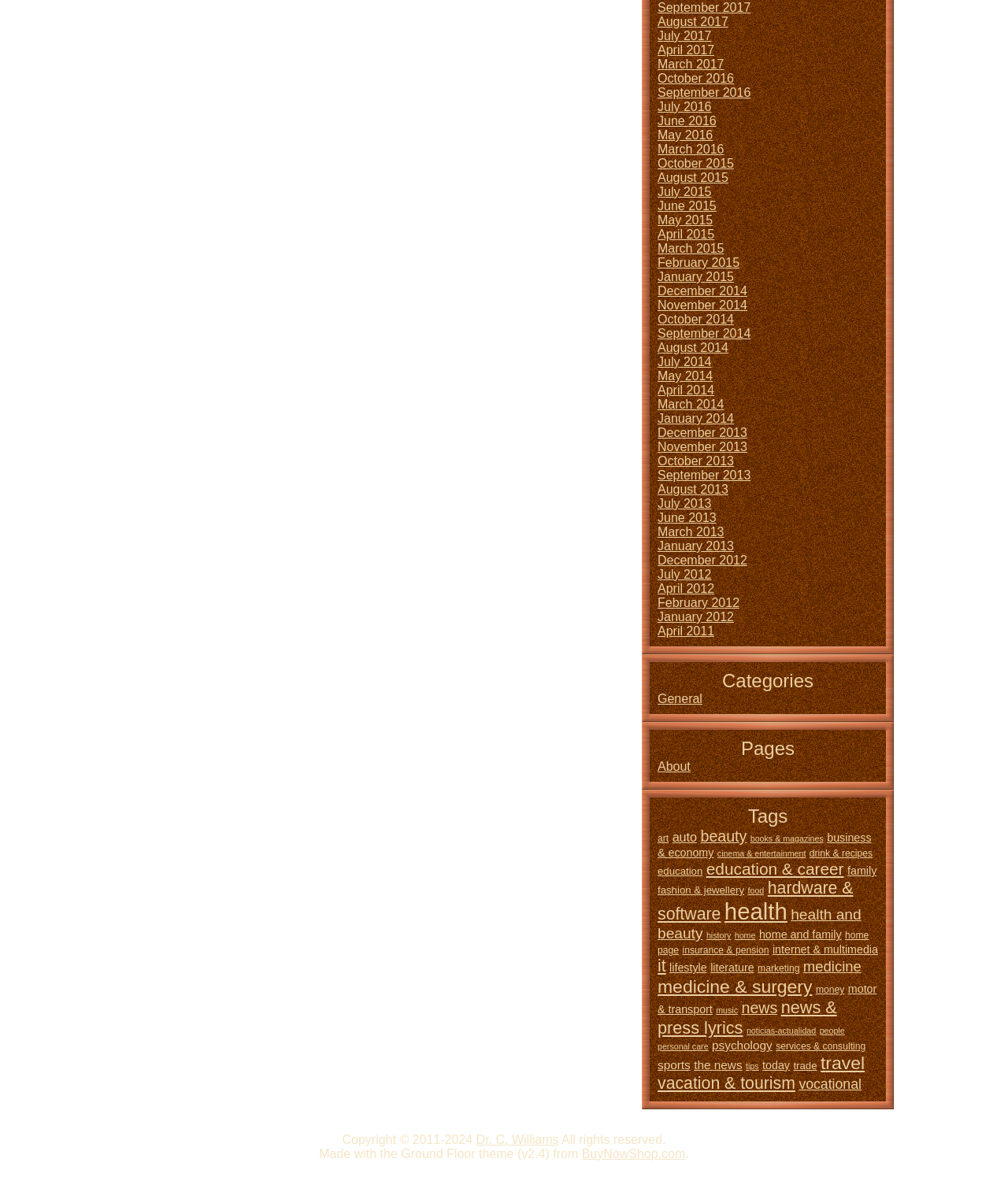Determine the bounding box coordinates for the HTML element mentioned in the following description: "April 2014". The coordinates should be a list of four floats ranging from 0 to 1, represented as [left, top, right, bottom].

[0.652, 0.326, 0.709, 0.337]